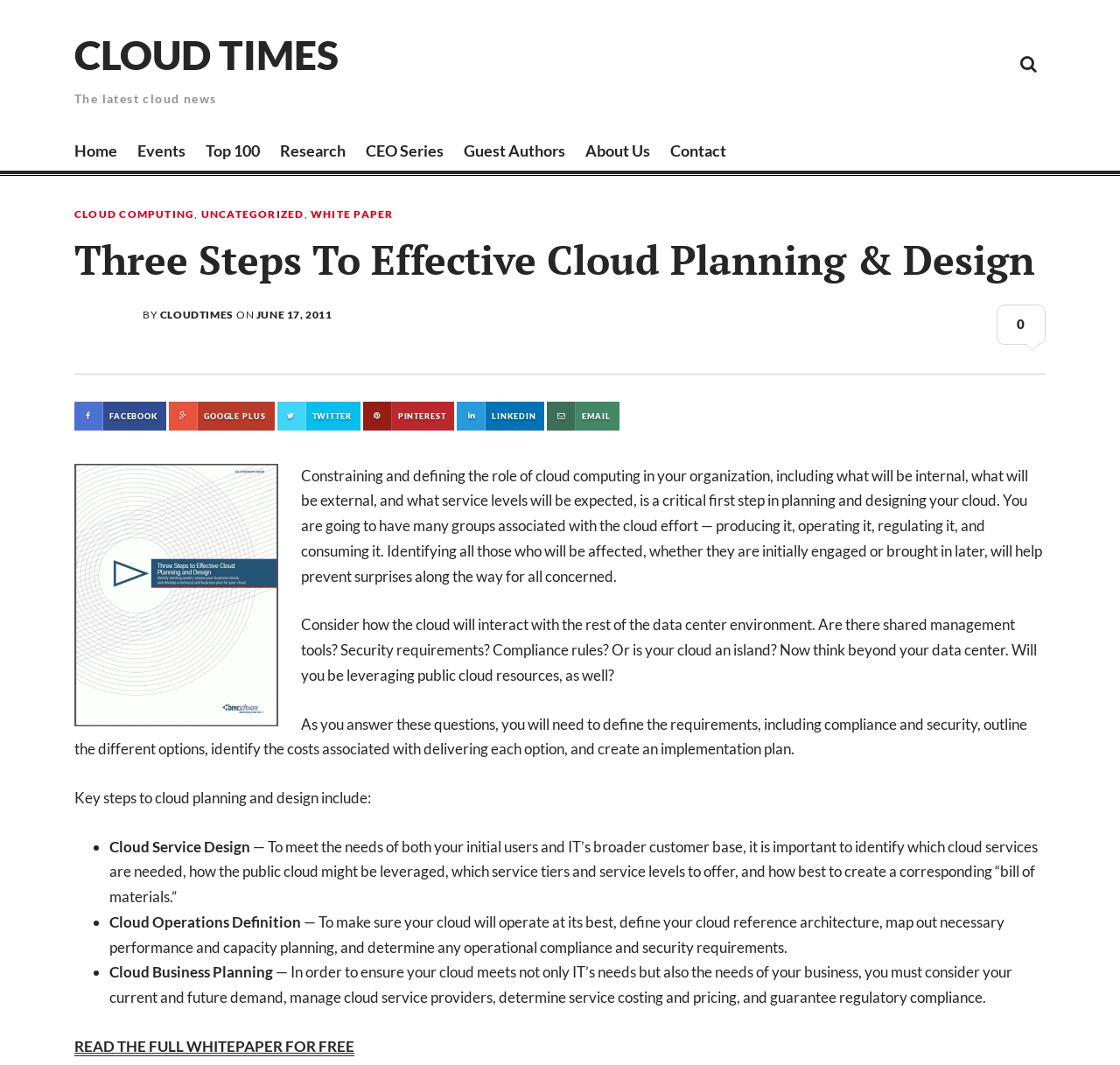What is the purpose of defining the role of cloud computing in an organization?
Please provide a full and detailed response to the question.

I inferred the answer by reading the static text 'Constraining and defining the role of cloud computing in your organization... will help prevent surprises along the way for all concerned.', which suggests that defining the role of cloud computing is important to avoid unexpected issues.